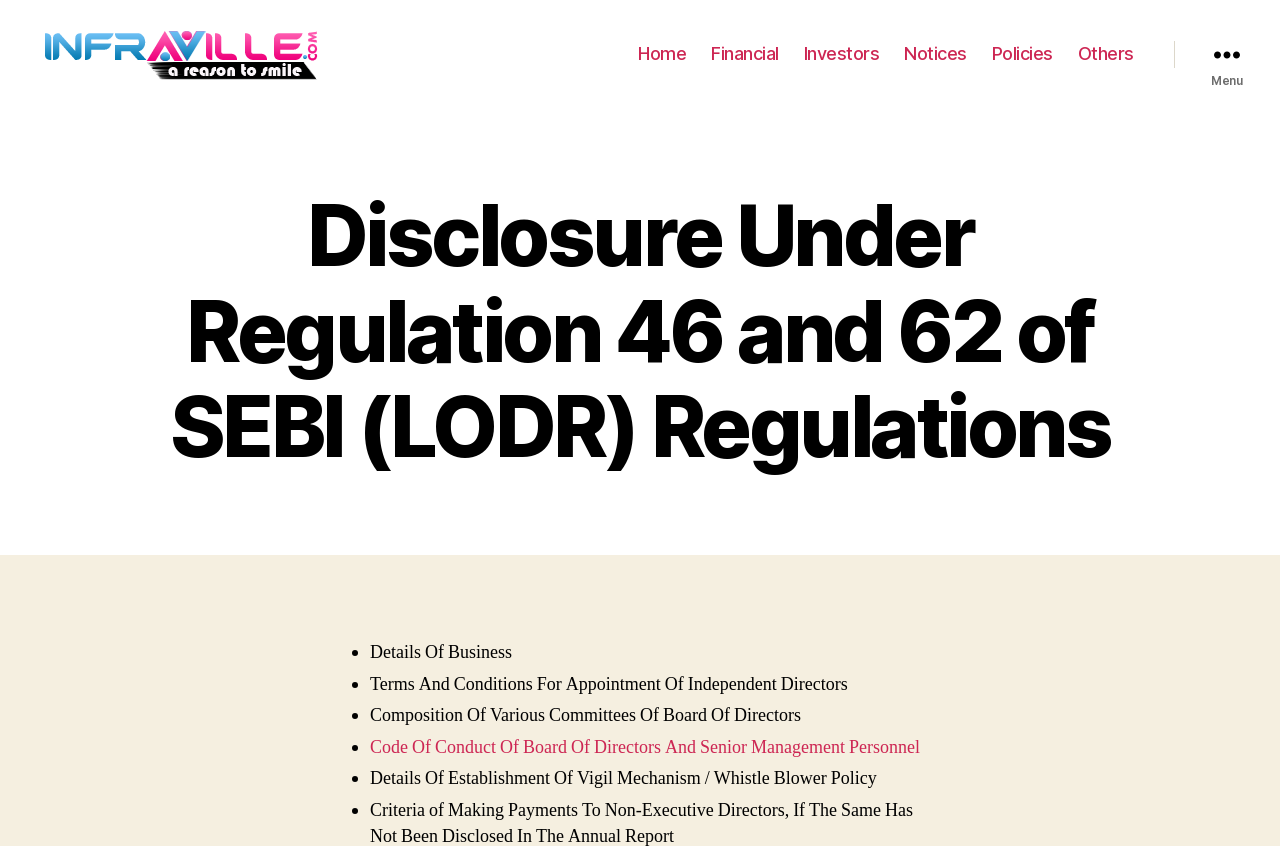Indicate the bounding box coordinates of the clickable region to achieve the following instruction: "Click Financial."

[0.556, 0.051, 0.609, 0.077]